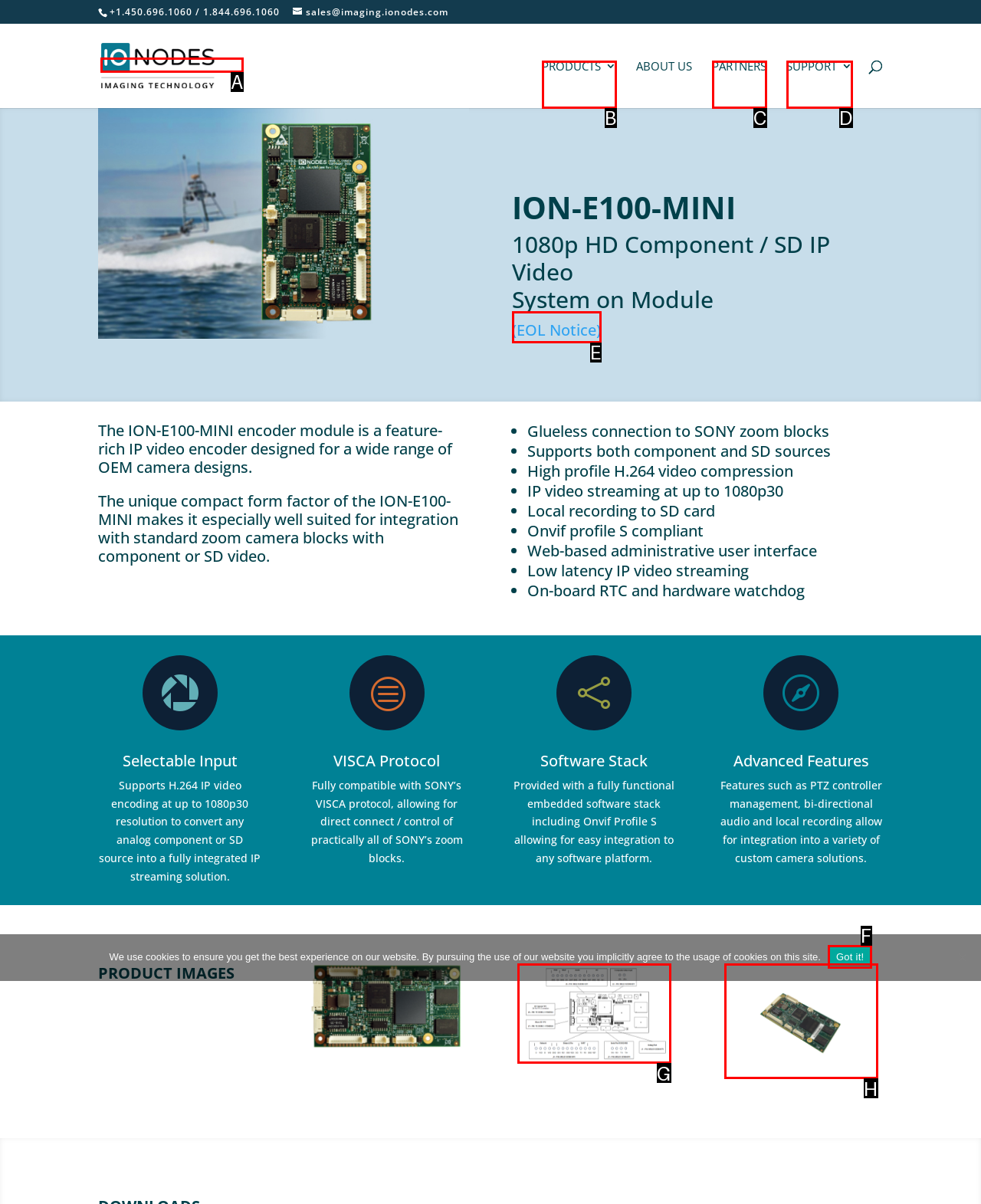Which option should be clicked to complete this task: Learn more about IONODES Imaging Technology
Reply with the letter of the correct choice from the given choices.

A